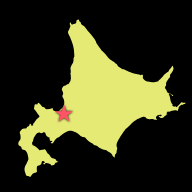What is notable about Sapporo's culture?
Kindly offer a comprehensive and detailed response to the question.

Sapporo, as the capital city, is noted for its vibrant culture, delicious cuisine, and accessibility for activities year-round, making it an attractive destination for travelers.